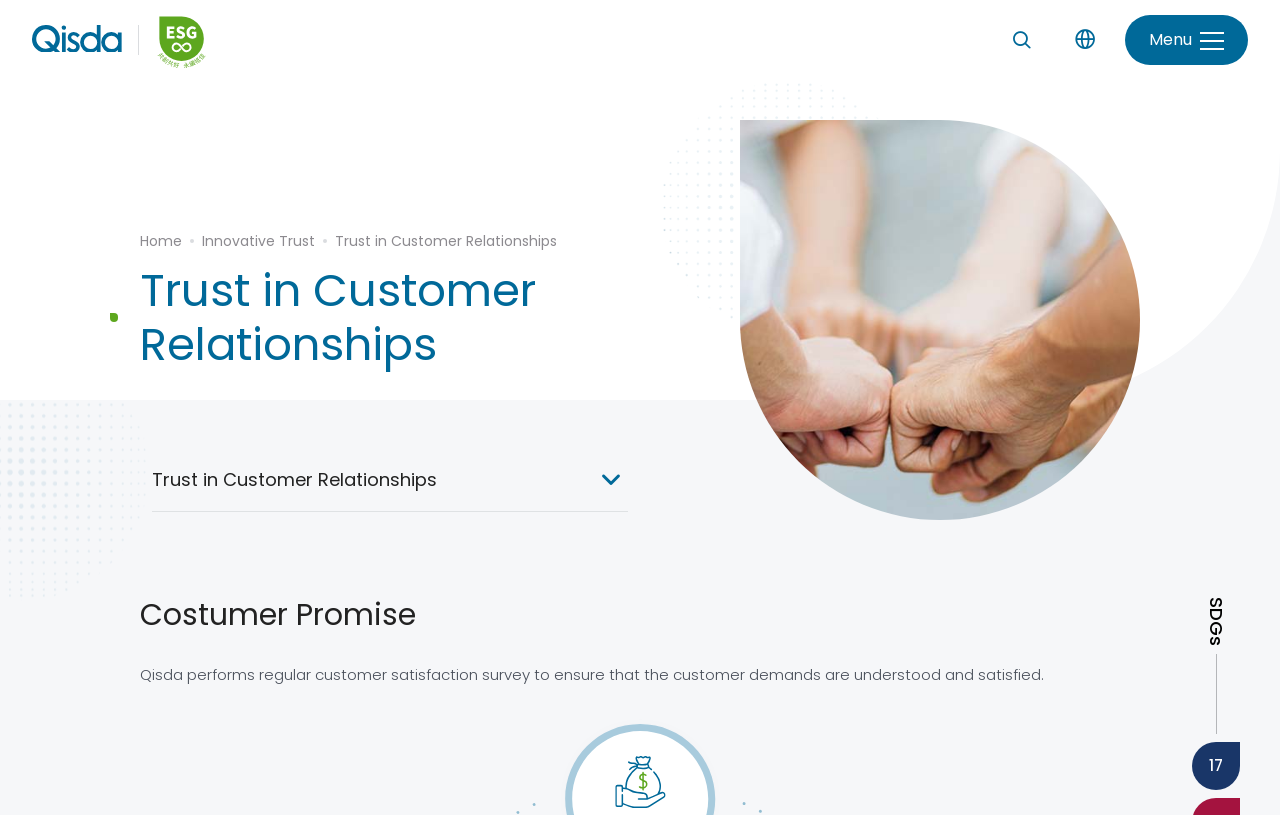Find the bounding box coordinates of the area to click in order to follow the instruction: "Switch to English".

[0.829, 0.147, 0.866, 0.206]